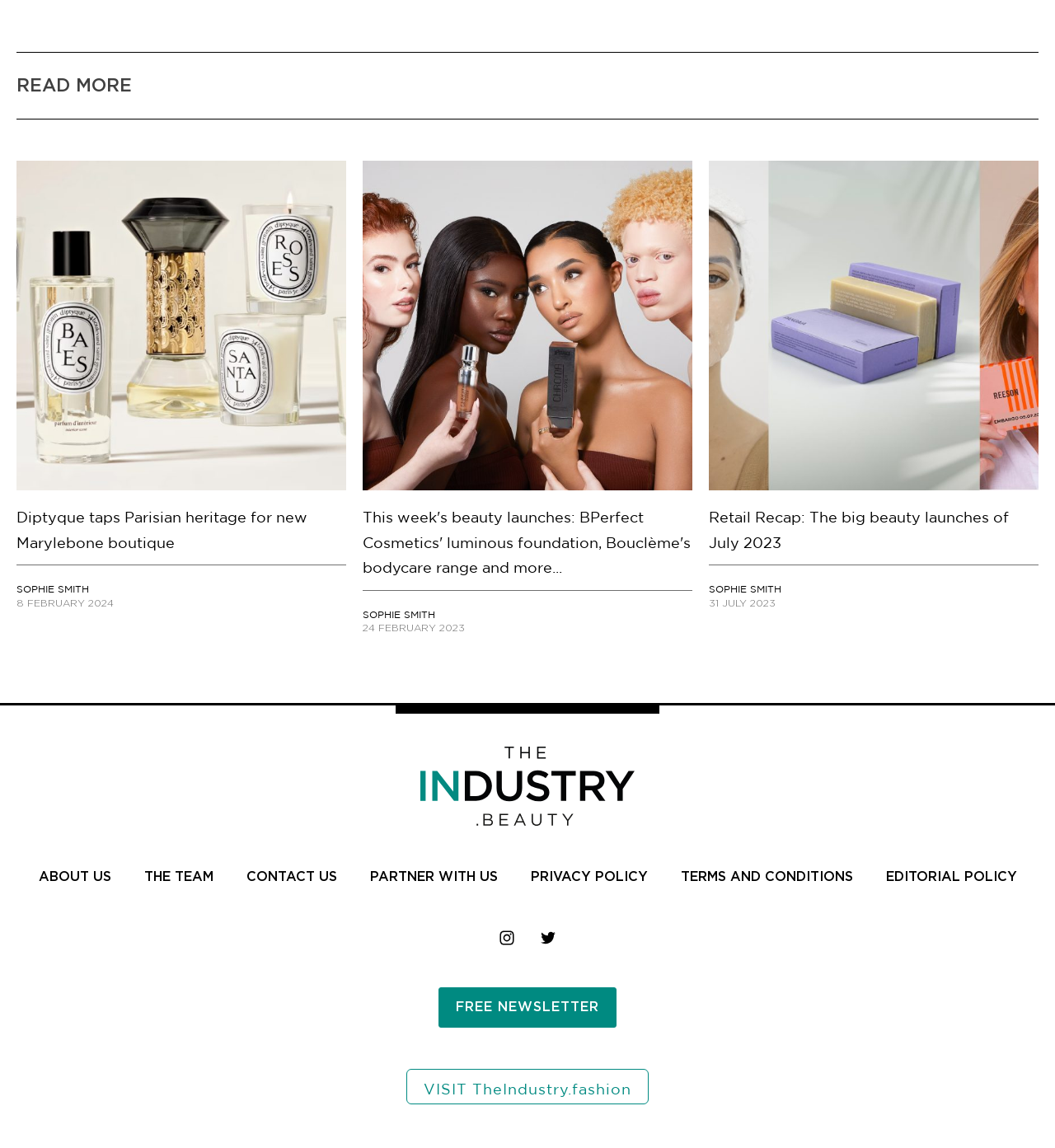Determine the bounding box for the UI element described here: "Partner with us".

[0.335, 0.755, 0.487, 0.774]